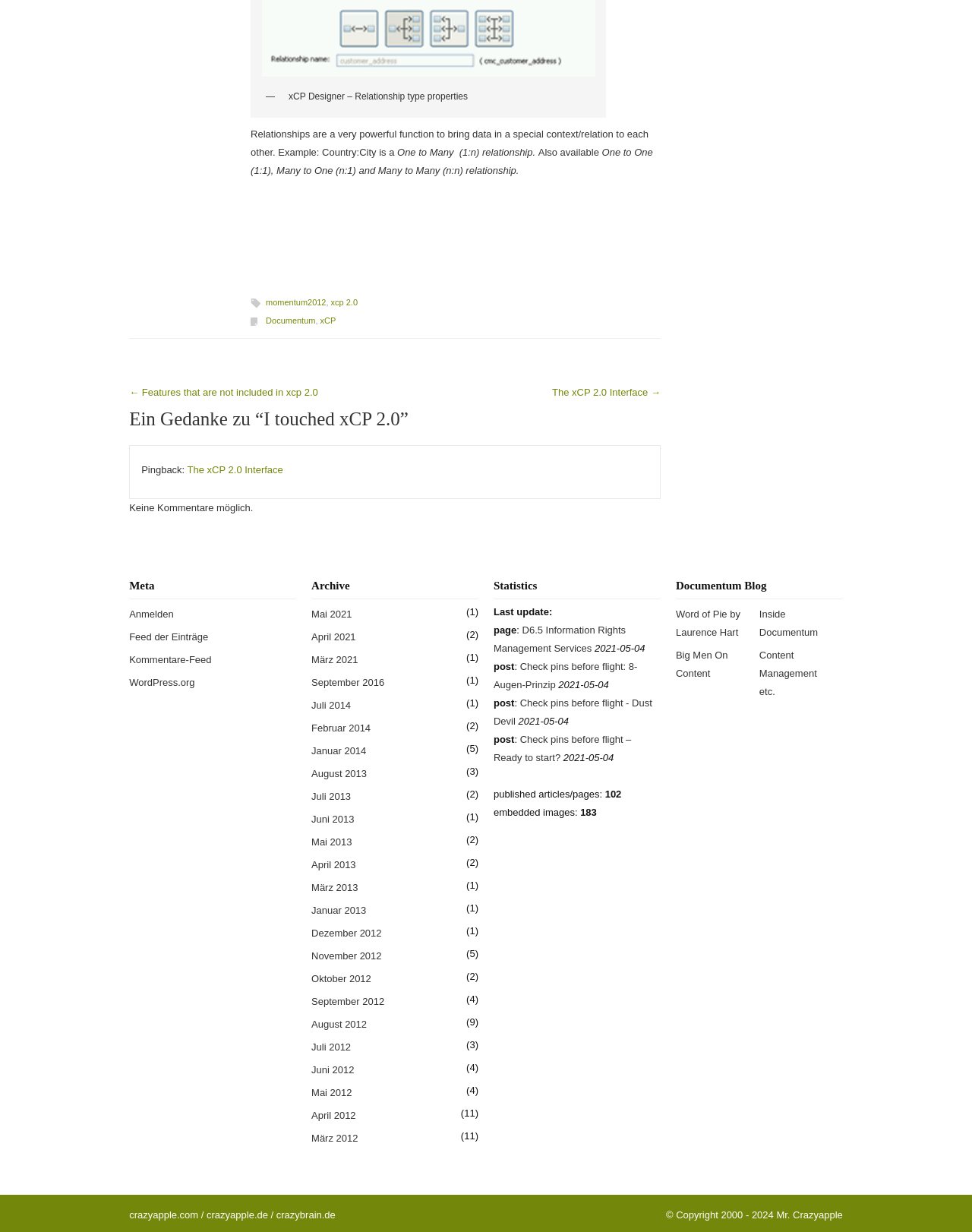What is the relationship type mentioned in the text?
Based on the image, answer the question with as much detail as possible.

The text mentions 'One to Many (1:n) relationship' as one of the relationship types, which is why the answer is 'One to Many'.